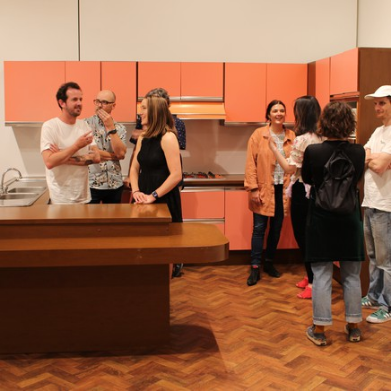Explain in detail what you see in the image.

The image captures a lively scene from the opening night of the exhibition "Coarse Stories, Fit to Size" featuring Christopher Burton at the Goulburn Regional Art Gallery. In a tastefully designed space mimicking a retro kitchen, a small group of attendees engaged in conversation, showcasing a mix of styles and expressions. One man in a white shirt and another in a patterned top hold glasses, indicating a casual and friendly atmosphere. Central to the scene is a woman in a black dress, leaning against the island counter, while others stand nearby, contributing to the warm social vibe. The backdrop features vibrant pink cabinetry, enhancing the creative and contemporary feel of the event. This exhibit highlights Burton's unique abstract drawings, inviting the viewer into an immersive experience that blends art and community.